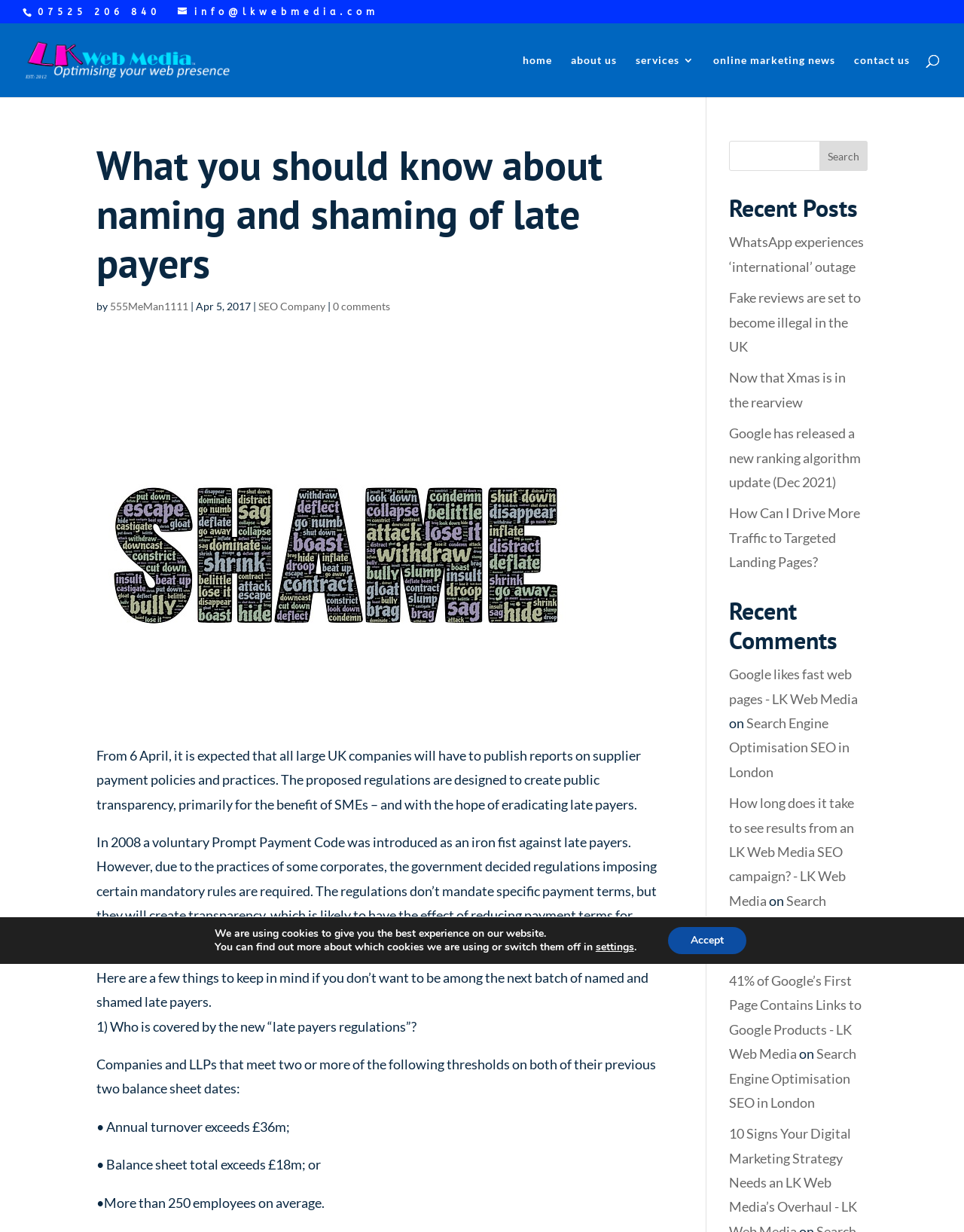How many recent posts are listed on this page?
Based on the visual information, provide a detailed and comprehensive answer.

I found the number of recent posts by looking at the section with the heading 'Recent Posts', where I saw 5 link elements with different post titles.